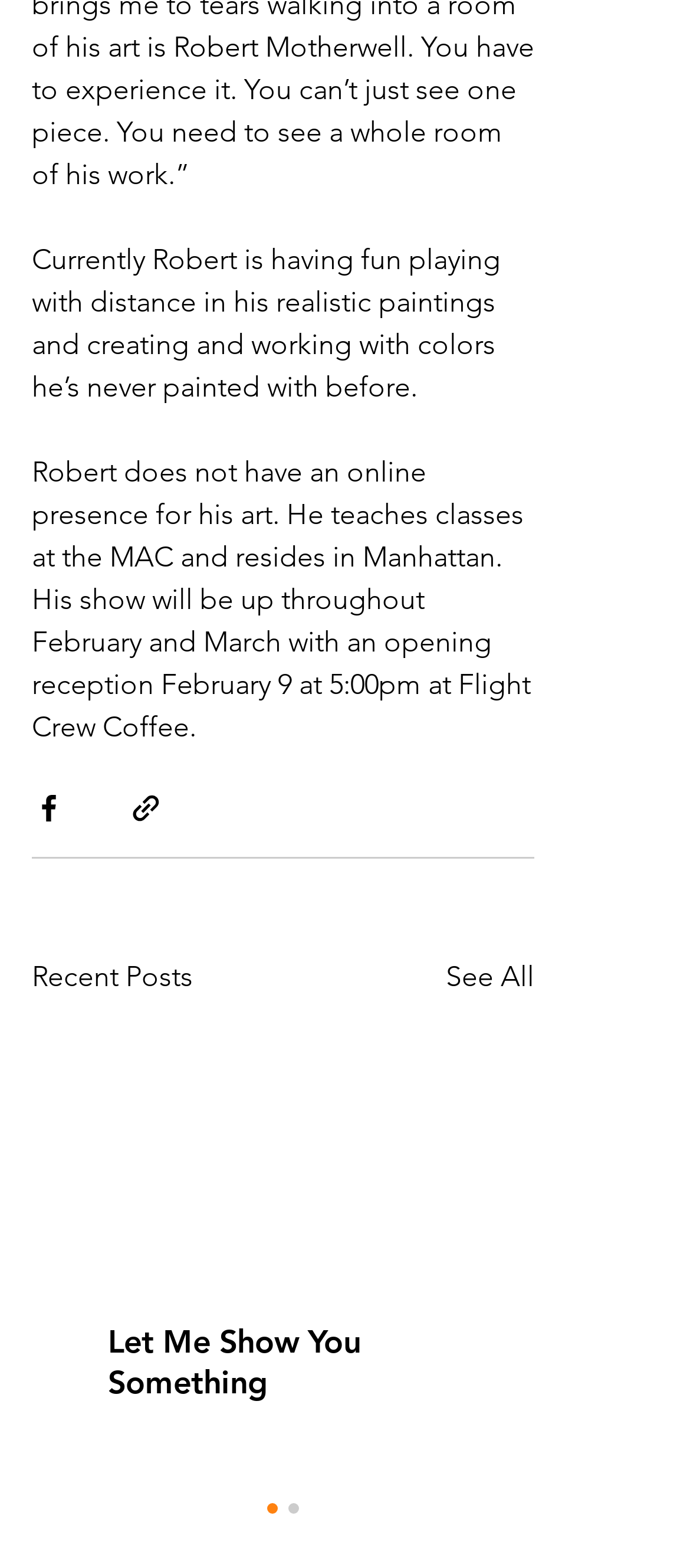Identify the bounding box coordinates for the UI element described as follows: "See All". Ensure the coordinates are four float numbers between 0 and 1, formatted as [left, top, right, bottom].

[0.646, 0.61, 0.774, 0.637]